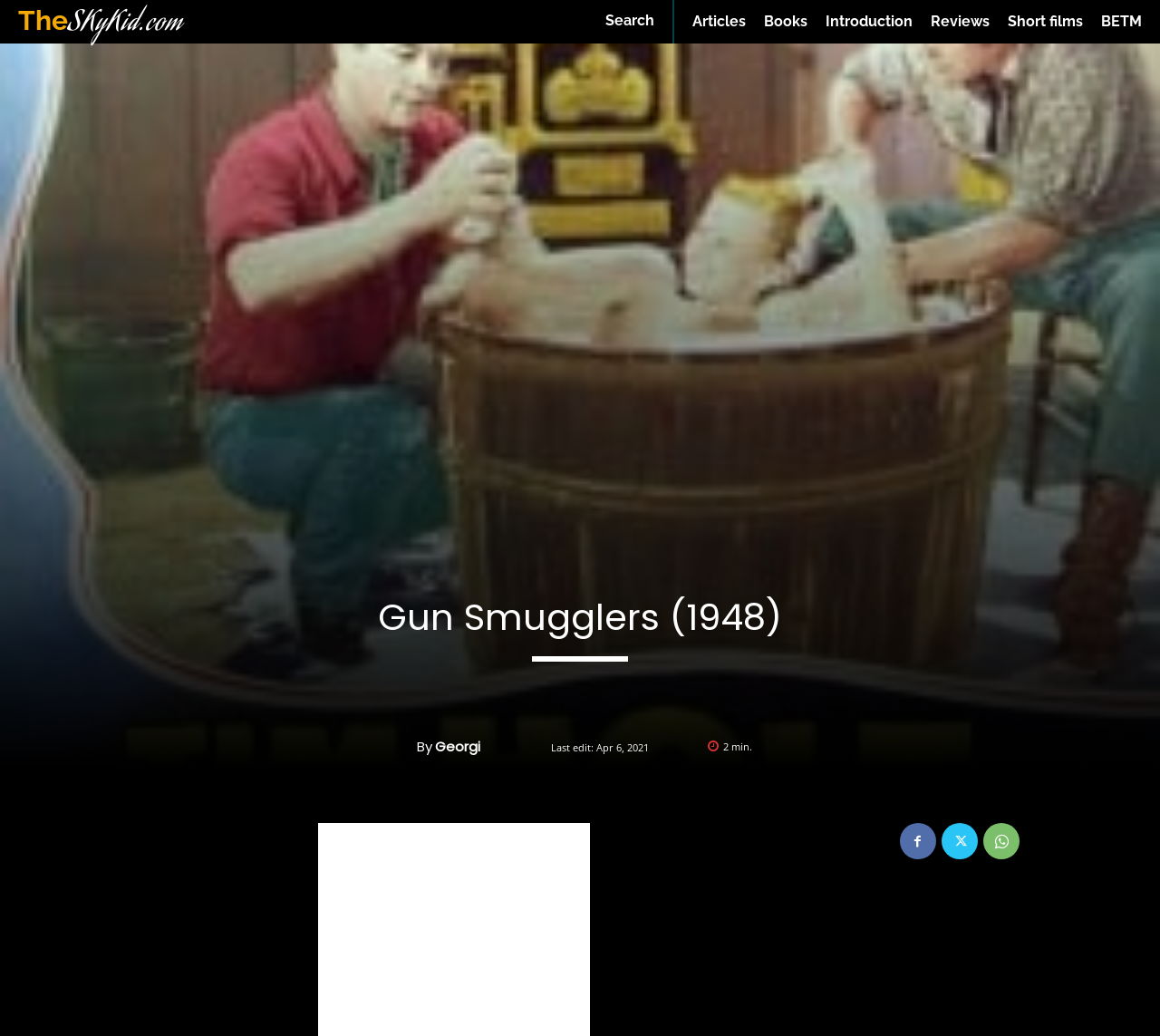Kindly respond to the following question with a single word or a brief phrase: 
When was the last edit made?

Apr 6, 2021